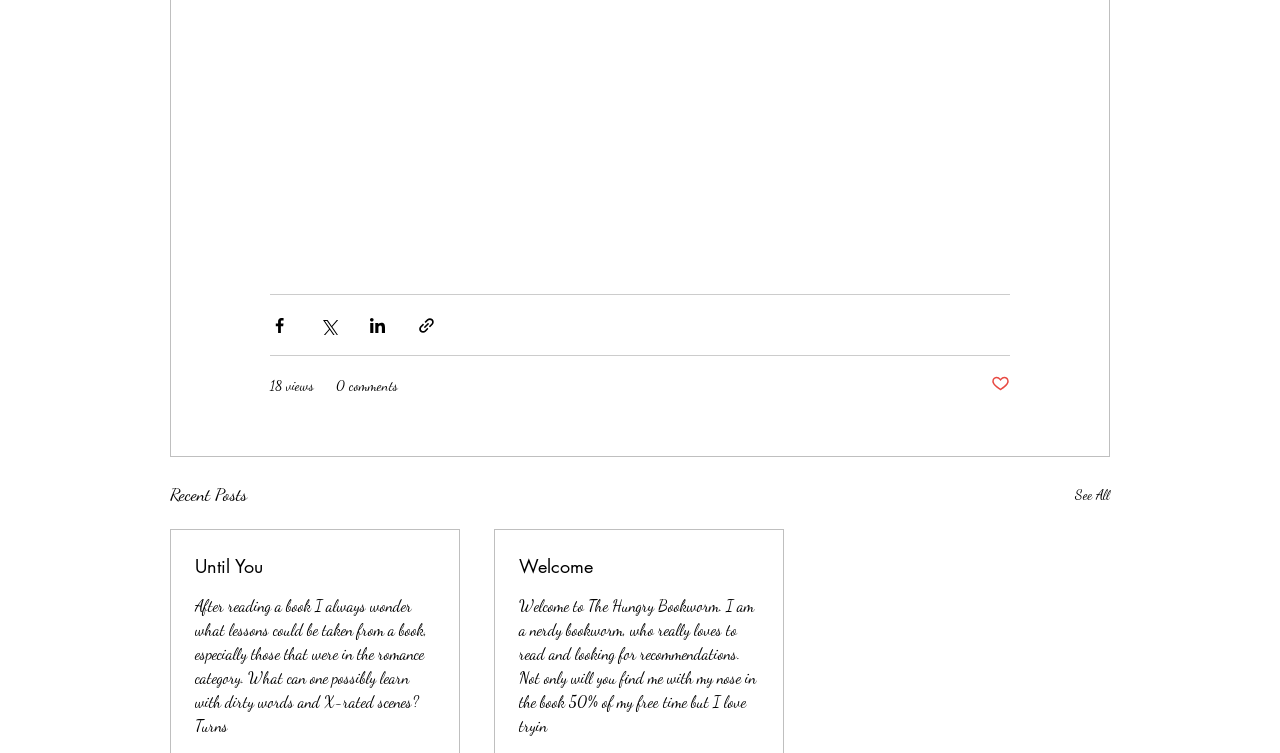What is the purpose of the buttons on the top?
Using the image provided, answer with just one word or phrase.

Share posts